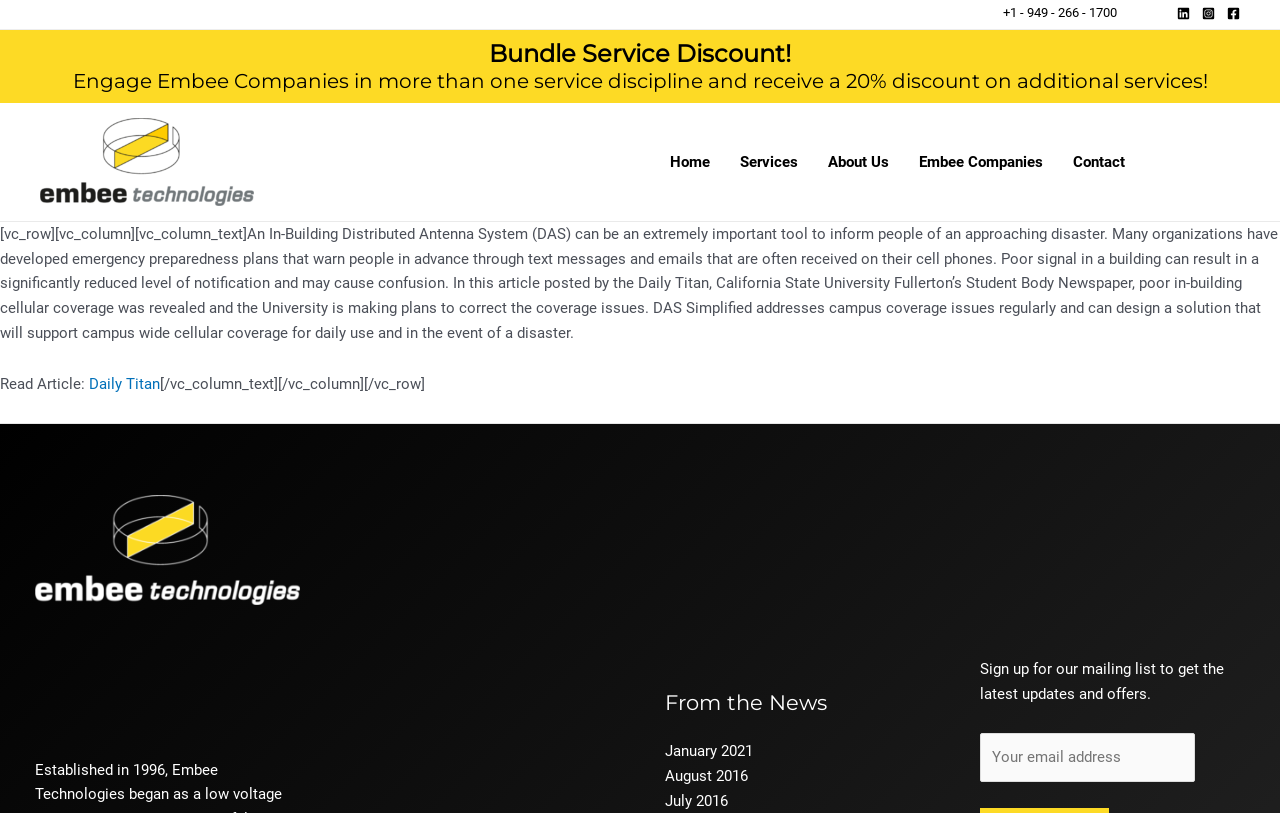Given the following UI element description: "Home", find the bounding box coordinates in the webpage screenshot.

[0.512, 0.162, 0.566, 0.236]